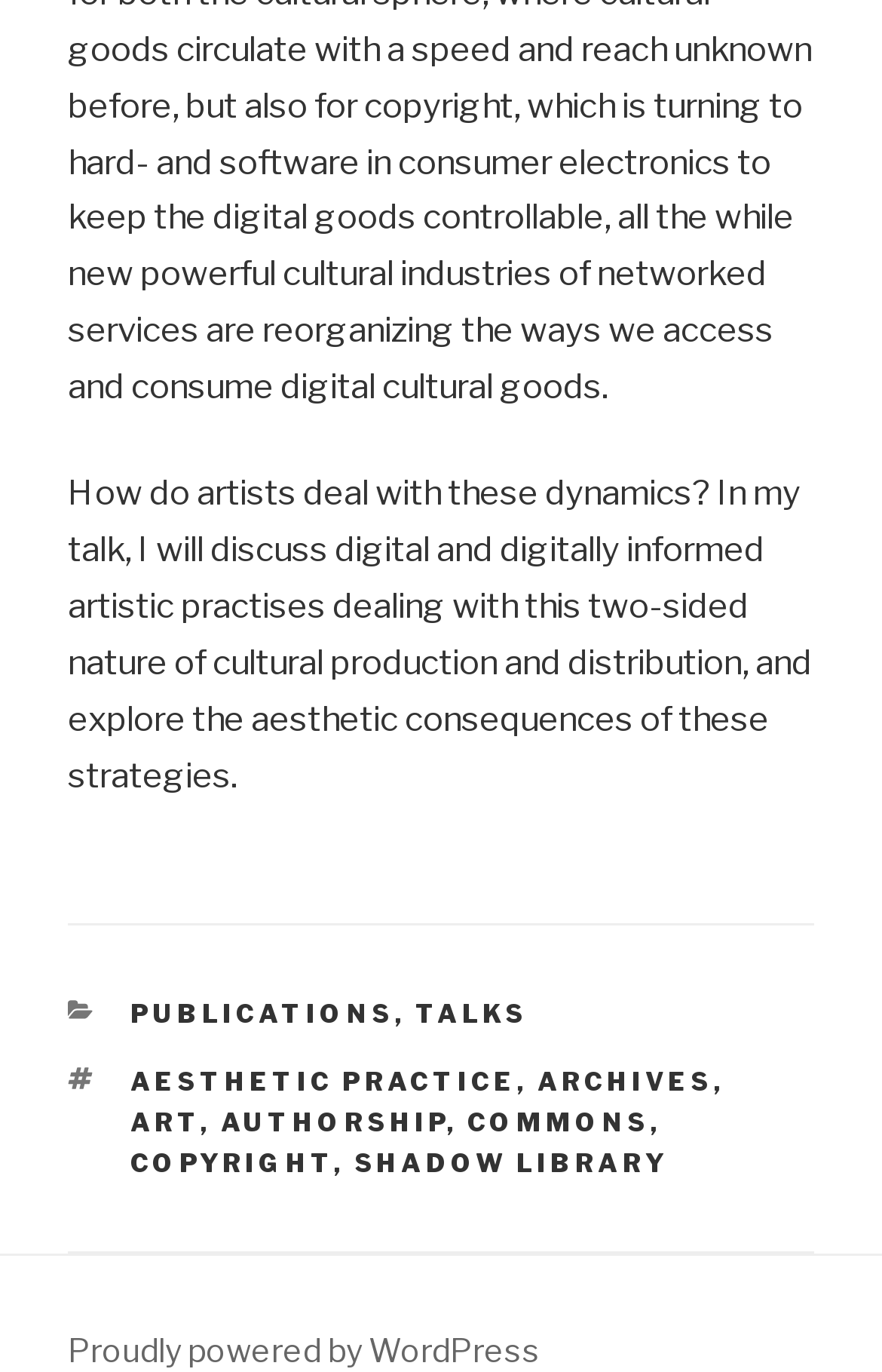Please identify the bounding box coordinates of the element that needs to be clicked to execute the following command: "visit proudly powered by WordPress". Provide the bounding box using four float numbers between 0 and 1, formatted as [left, top, right, bottom].

[0.077, 0.97, 0.613, 0.998]